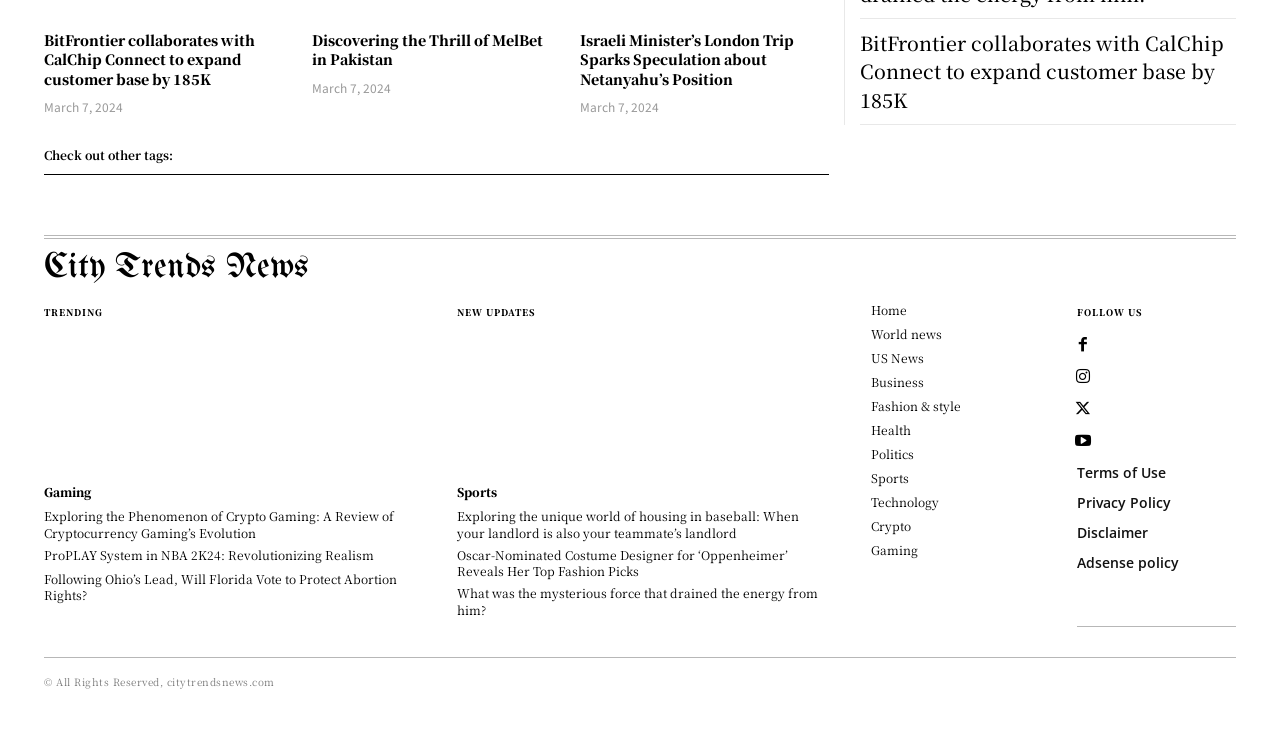Locate the bounding box of the UI element with the following description: "US News".

[0.68, 0.47, 0.804, 0.503]